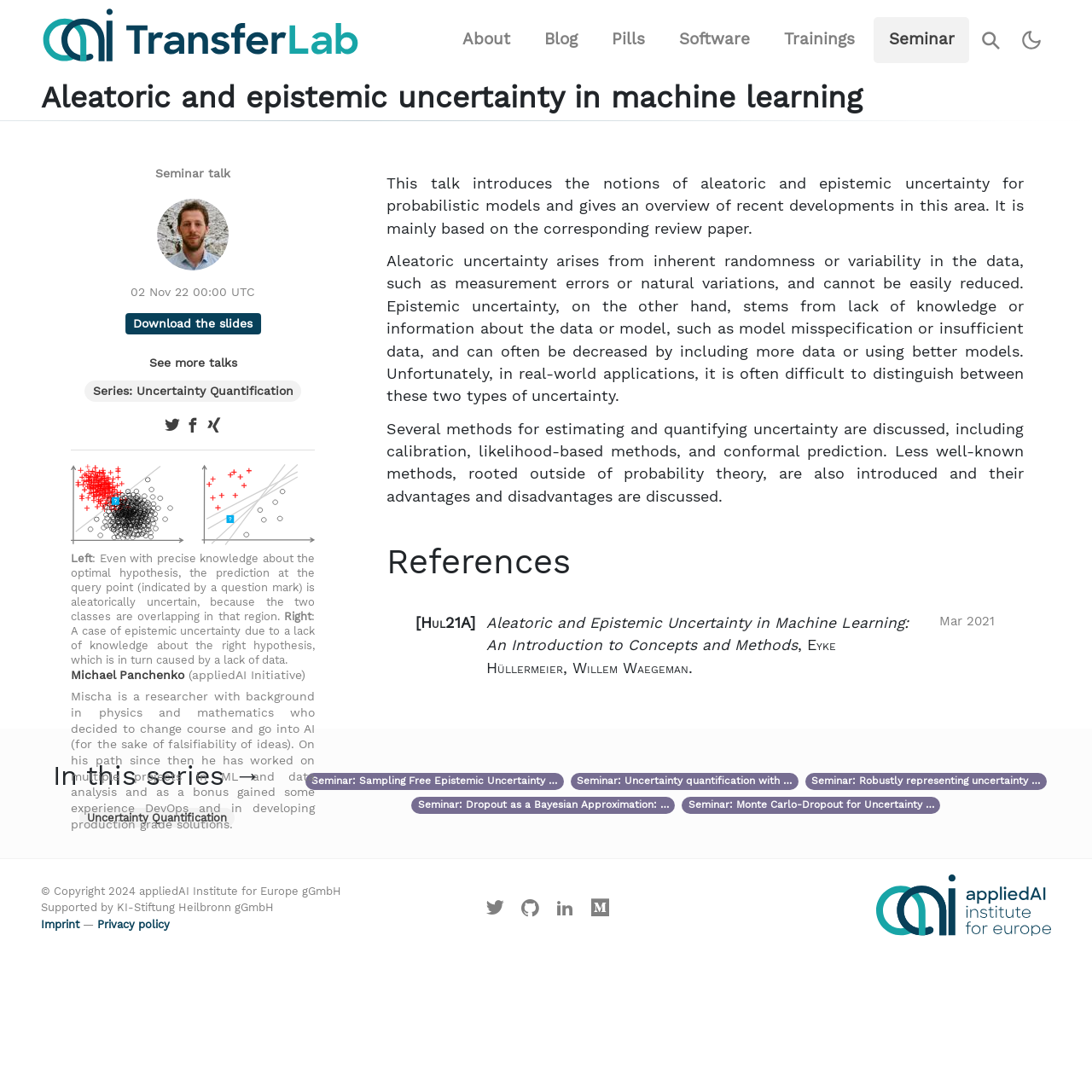Find the bounding box coordinates of the clickable element required to execute the following instruction: "Visit the website of the appliedAI Institute". Provide the coordinates as four float numbers between 0 and 1, i.e., [left, top, right, bottom].

[0.802, 0.801, 0.962, 0.857]